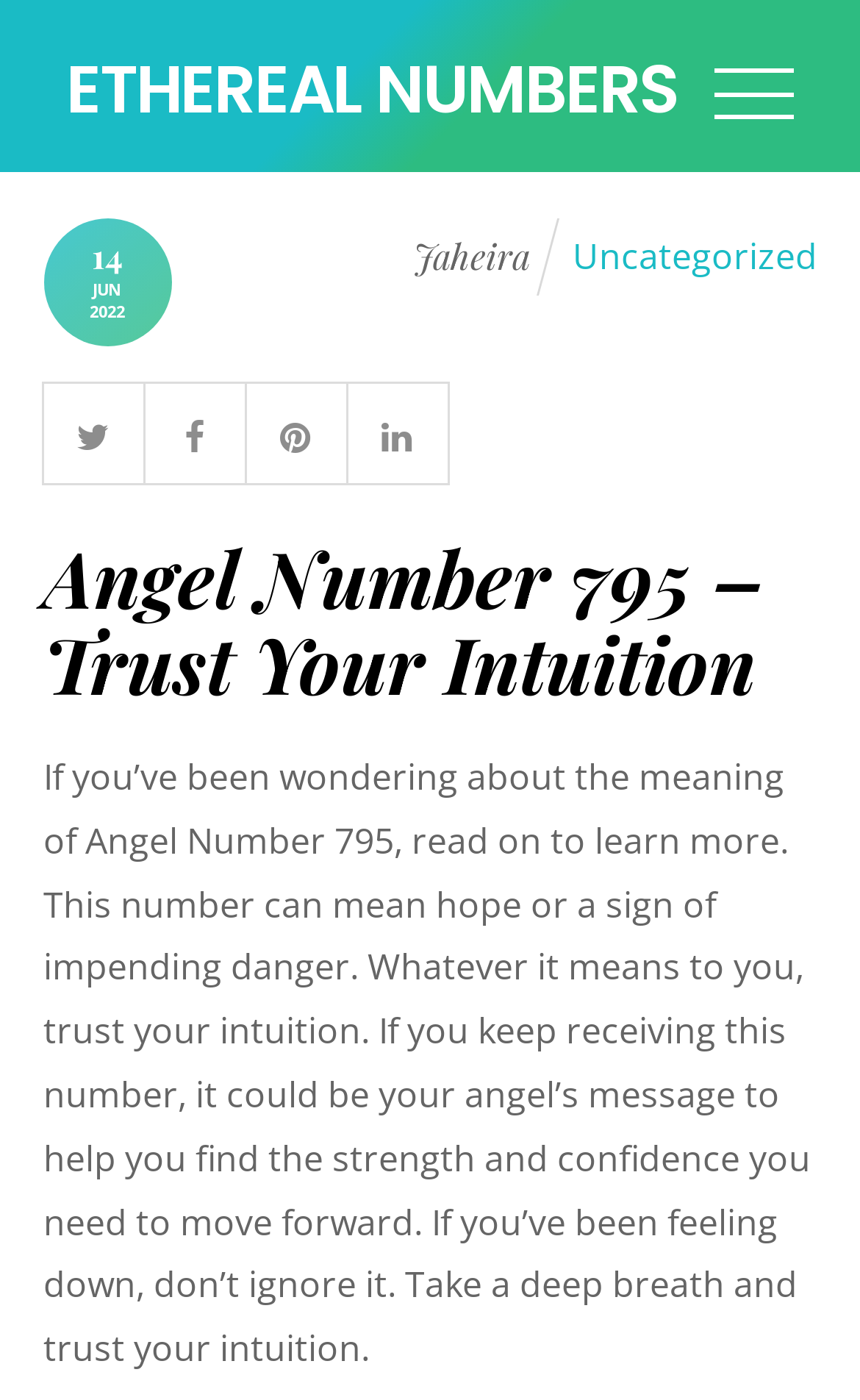Carefully examine the image and provide an in-depth answer to the question: What is the author of the article?

I found the author of the article by looking at the link element with the text 'Jaheira', which is located below the time element. This suggests that Jaheira is the author of the article.